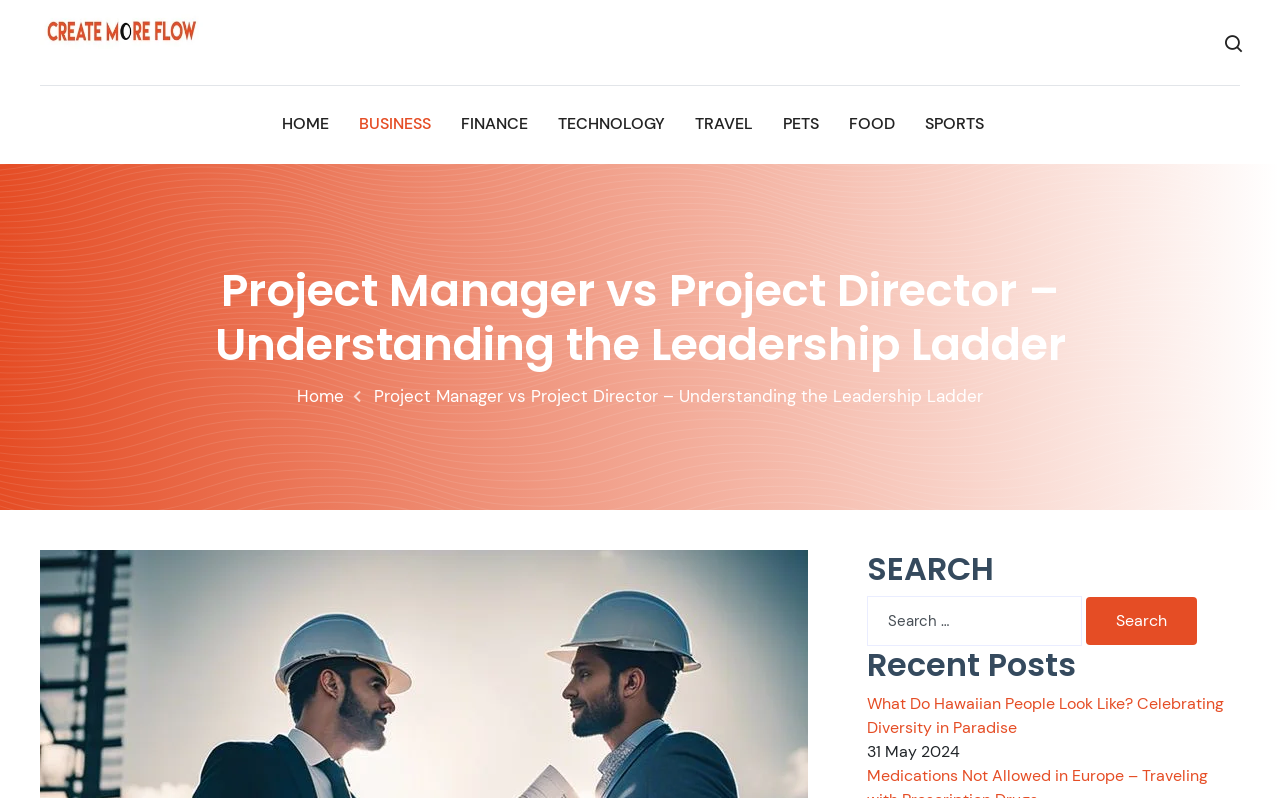What is the purpose of the search box?
Based on the screenshot, answer the question with a single word or phrase.

To search the website